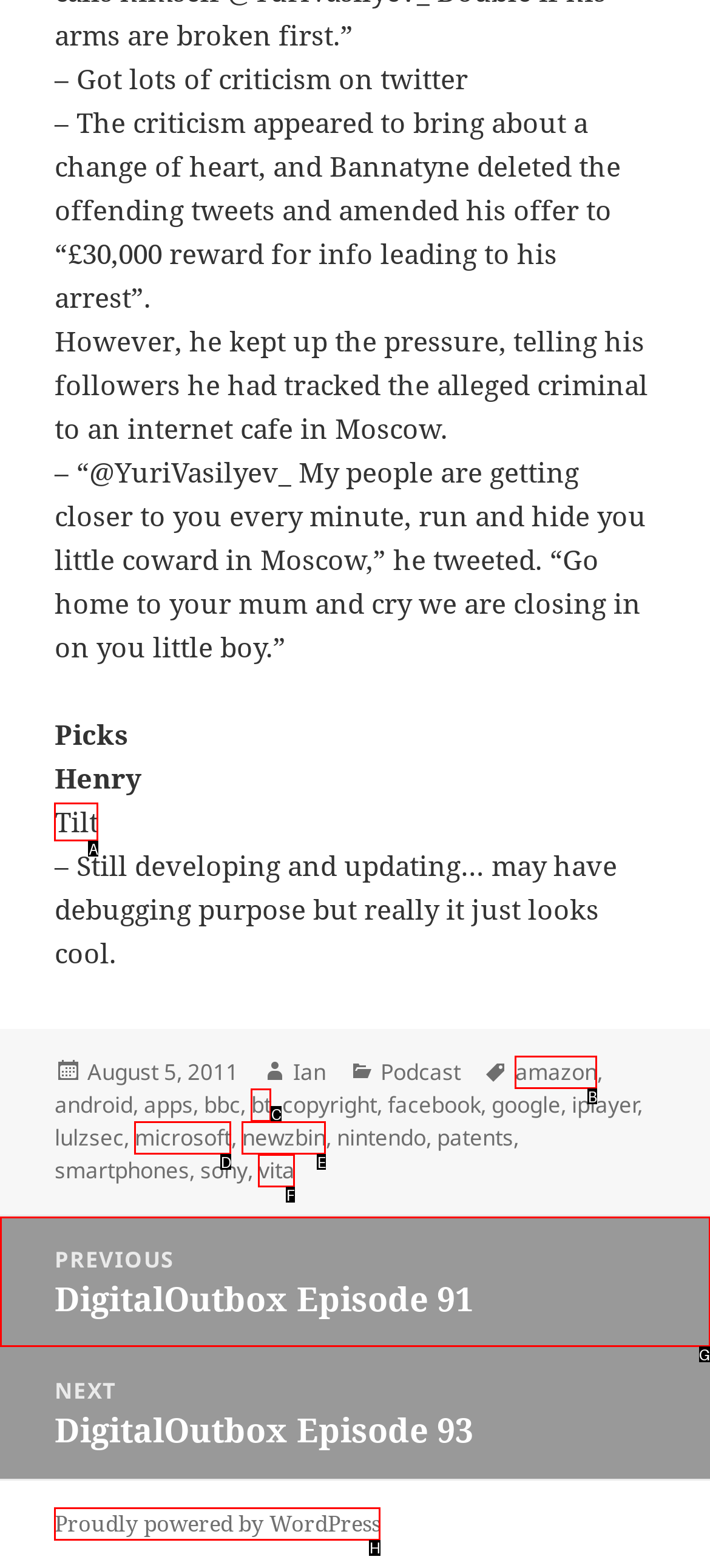Which option should be clicked to execute the following task: Read the previous post: DigitalOutbox Episode 91? Respond with the letter of the selected option.

G